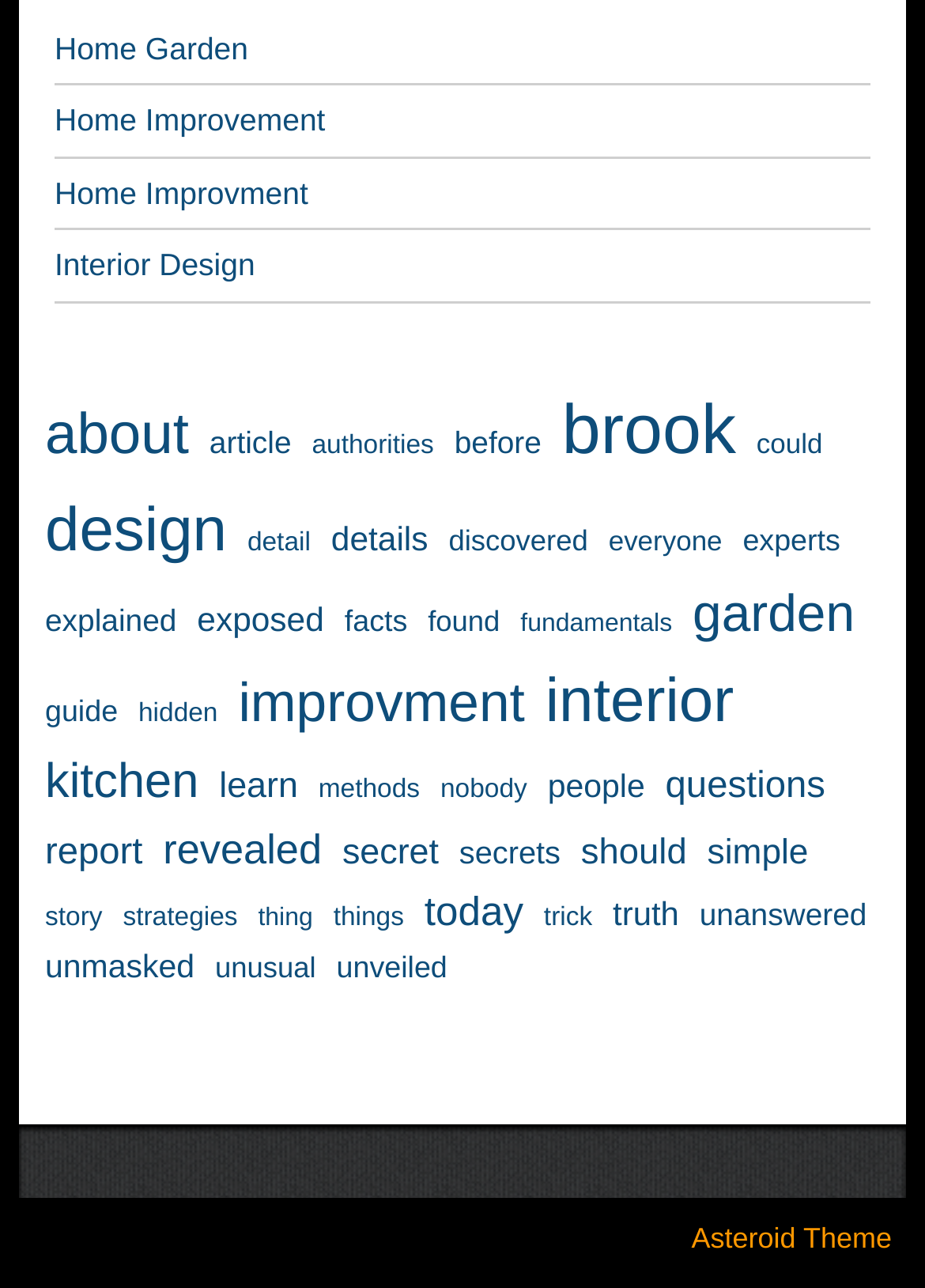Can you determine the bounding box coordinates of the area that needs to be clicked to fulfill the following instruction: "Learn about interior design"?

[0.059, 0.192, 0.276, 0.219]